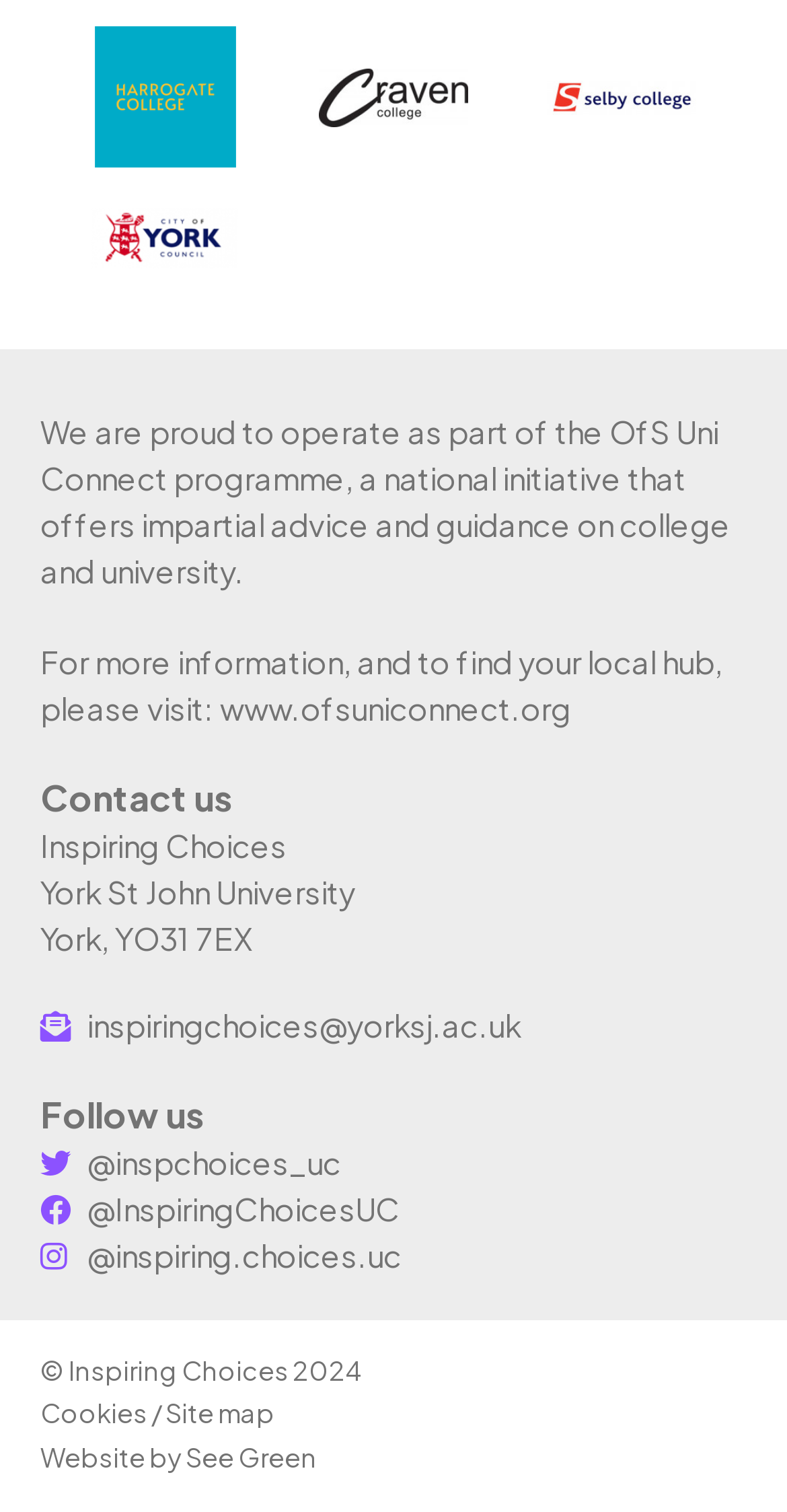Locate the bounding box coordinates of the clickable part needed for the task: "follow Inspiring Choices on Twitter".

[0.051, 0.756, 0.433, 0.781]